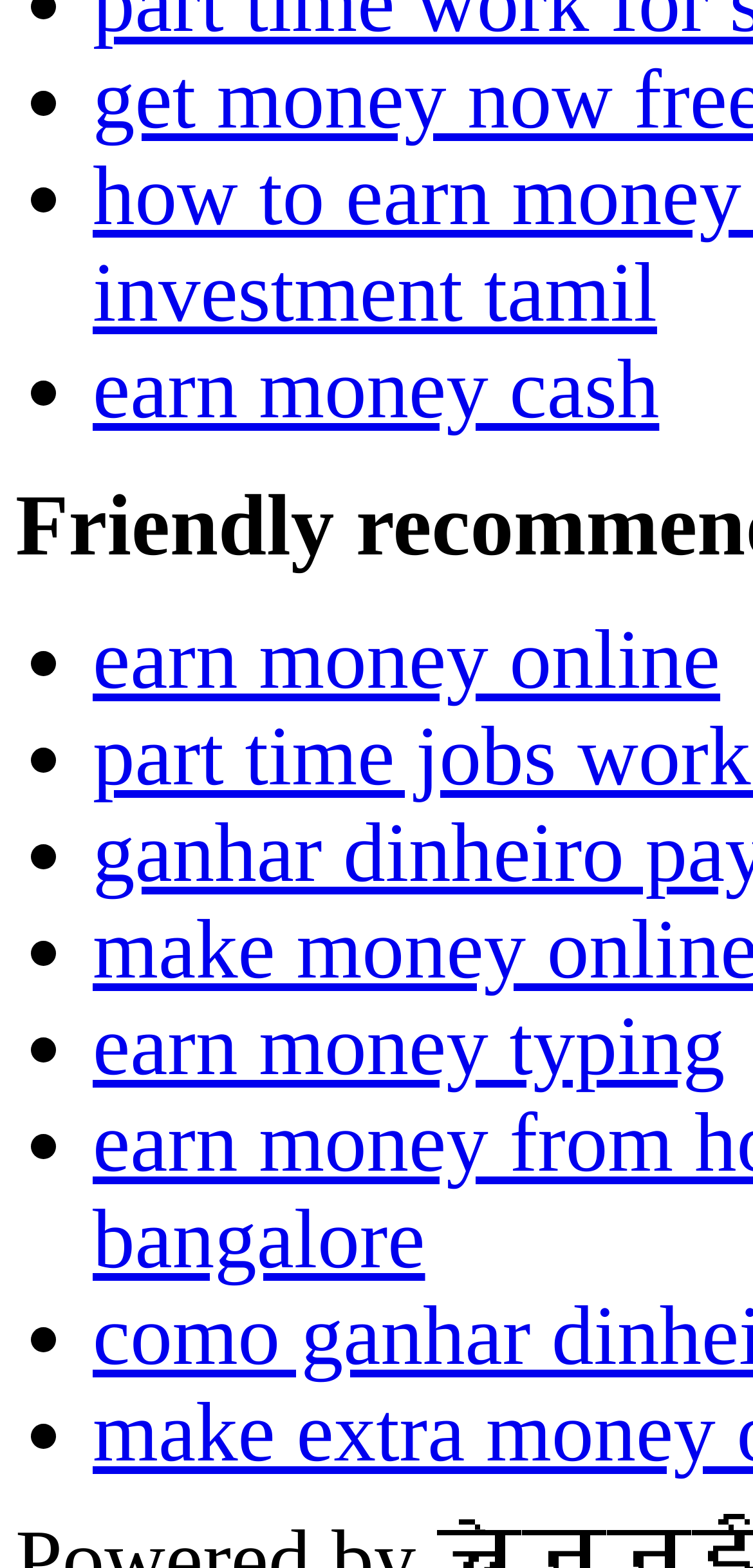What is the text preceding the last link?
Please use the visual content to give a single word or phrase answer.

•